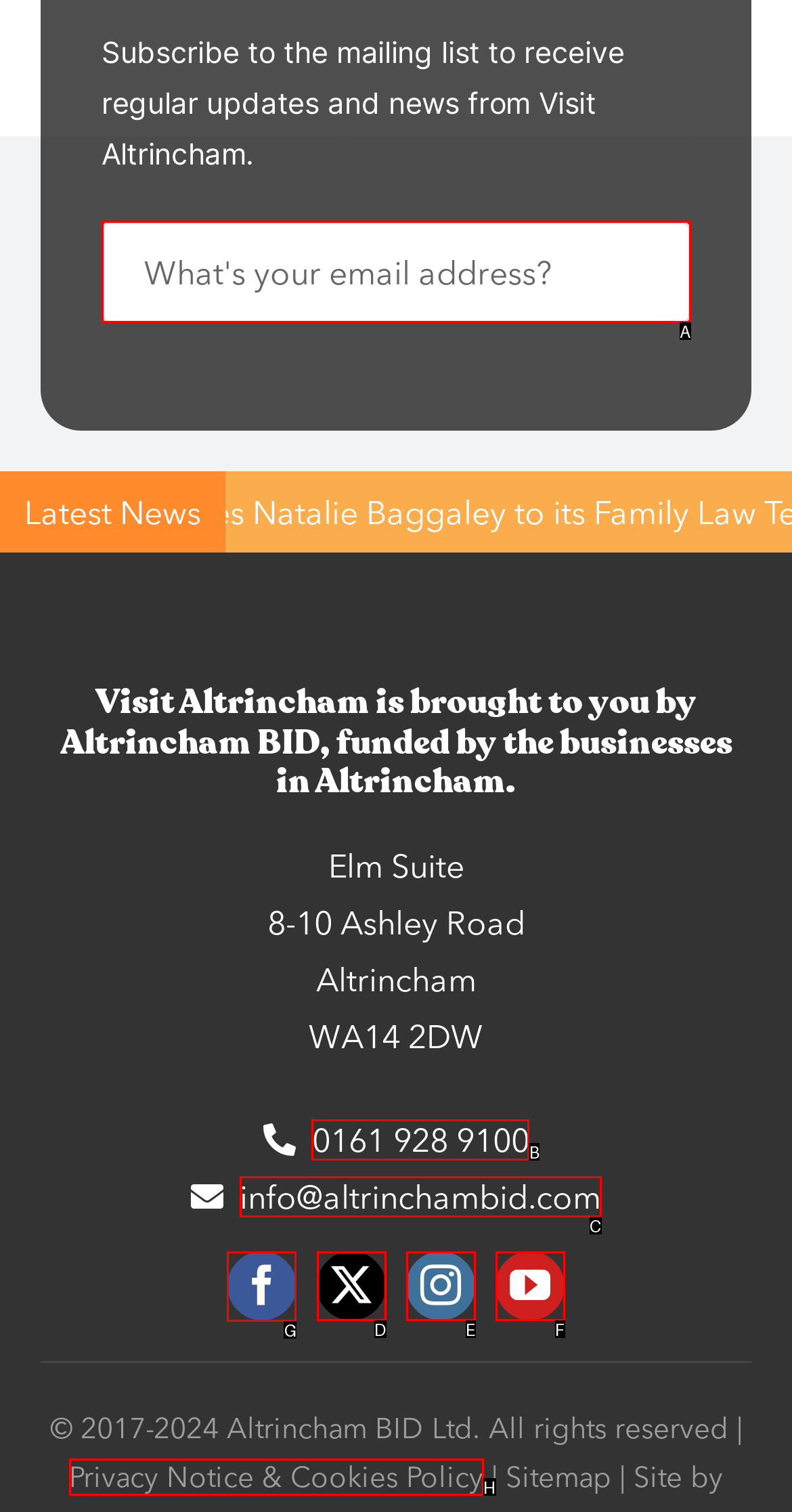Choose the HTML element that needs to be clicked for the given task: Visit facebook page Respond by giving the letter of the chosen option.

G